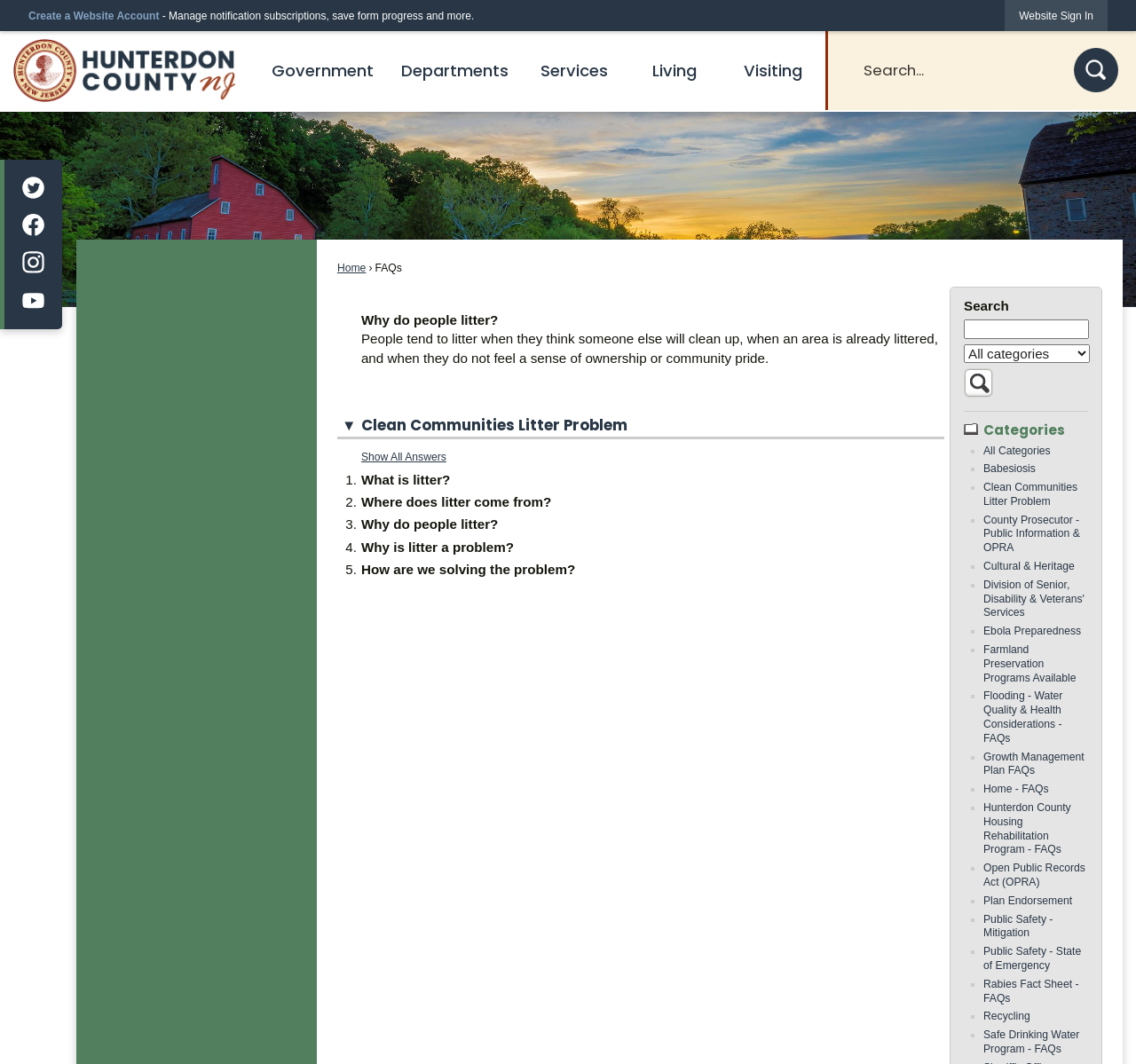What is the category of the FAQ 'Why do people litter?'?
Use the information from the screenshot to give a comprehensive response to the question.

The FAQ 'Why do people litter?' is categorized under 'Clean Communities Litter Problem', which is a sub-category of the FAQs section on the webpage.